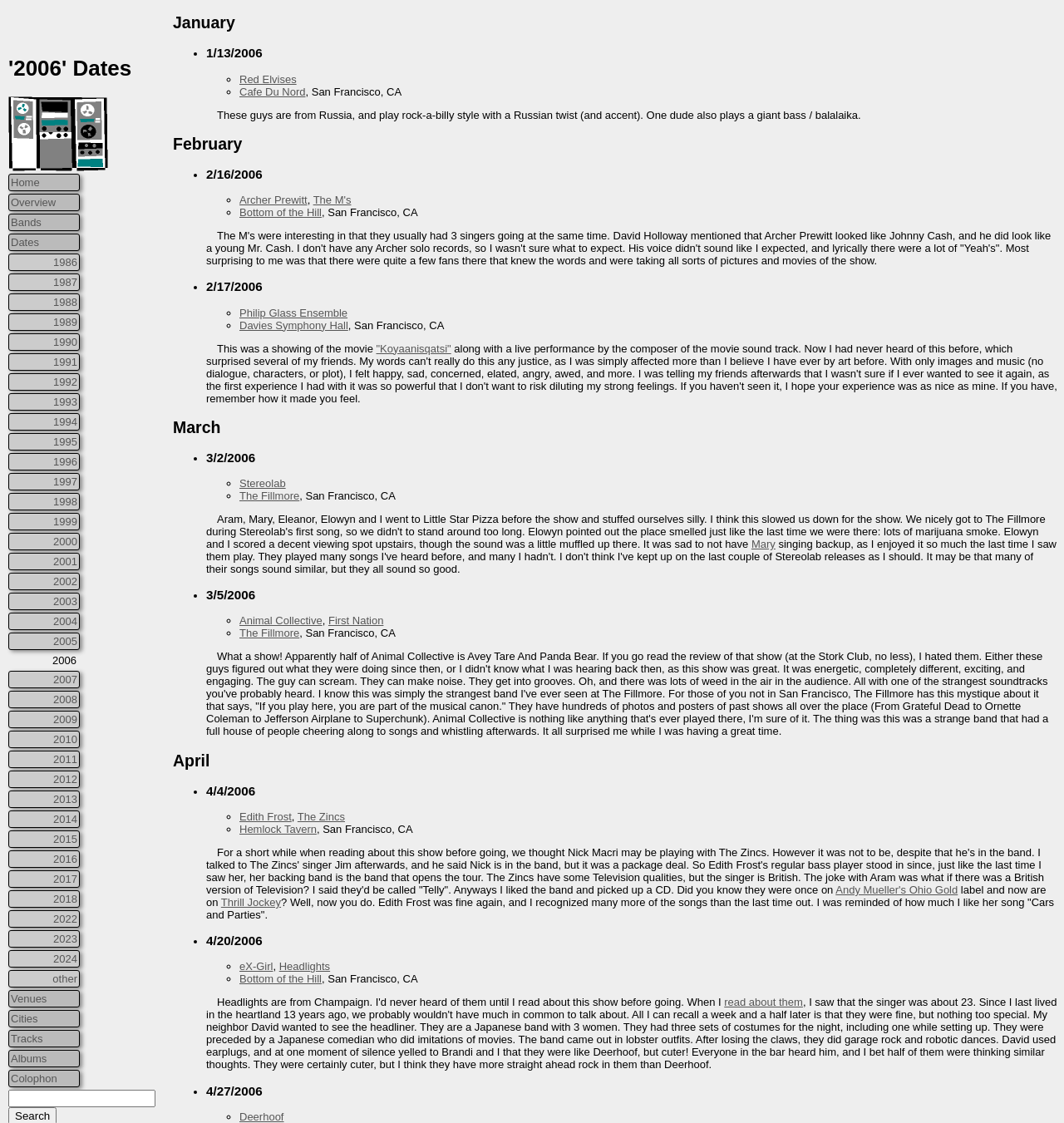What is the venue of the event on 1/13/2006?
Based on the screenshot, answer the question with a single word or phrase.

Cafe Du Nord